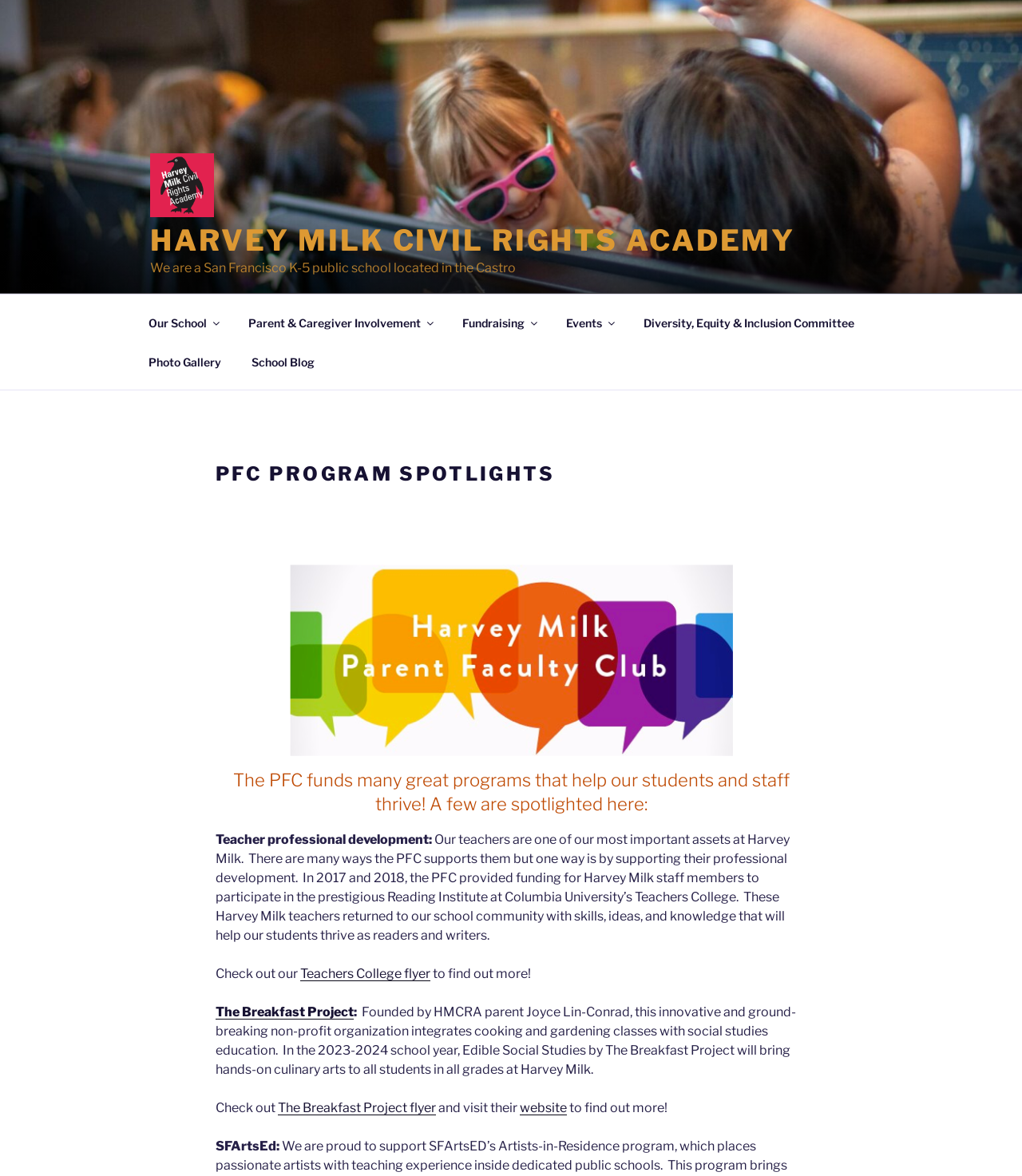Describe the entire webpage, focusing on both content and design.

The webpage is about the PFC (Parent Faculty Club) program spotlights at Harvey Milk Civil Rights Academy, a San Francisco K-5 public school. At the top, there is a logo of the school, accompanied by a link to the school's homepage. Below the logo, there is a brief description of the school.

The main navigation menu is located below the school description, with links to various sections such as "Our School", "Parent & Caregiver Involvement", "Fundraising", "Events", "Diversity, Equity & Inclusion Committee", "Photo Gallery", and "School Blog".

The main content of the page is divided into sections, each highlighting a specific program supported by the PFC. The first section has a heading "PFC PROGRAM SPOTLIGHTS" and a subheading that explains the purpose of the PFC. Below this, there is a section about teacher professional development, which describes how the PFC supports teachers' growth and provides an example of a program where teachers participated in a prestigious reading institute.

To the right of the teacher professional development section, there is a link to a flyer with more information. Below this section, there are two more program spotlights: "The Breakfast Project" and "SFArtsEd". Each section provides a brief description of the program and its benefits, with links to flyers or websites for more information.

Throughout the page, there are no images other than the school logo. The layout is organized, with clear headings and concise text, making it easy to navigate and understand the different programs supported by the PFC.